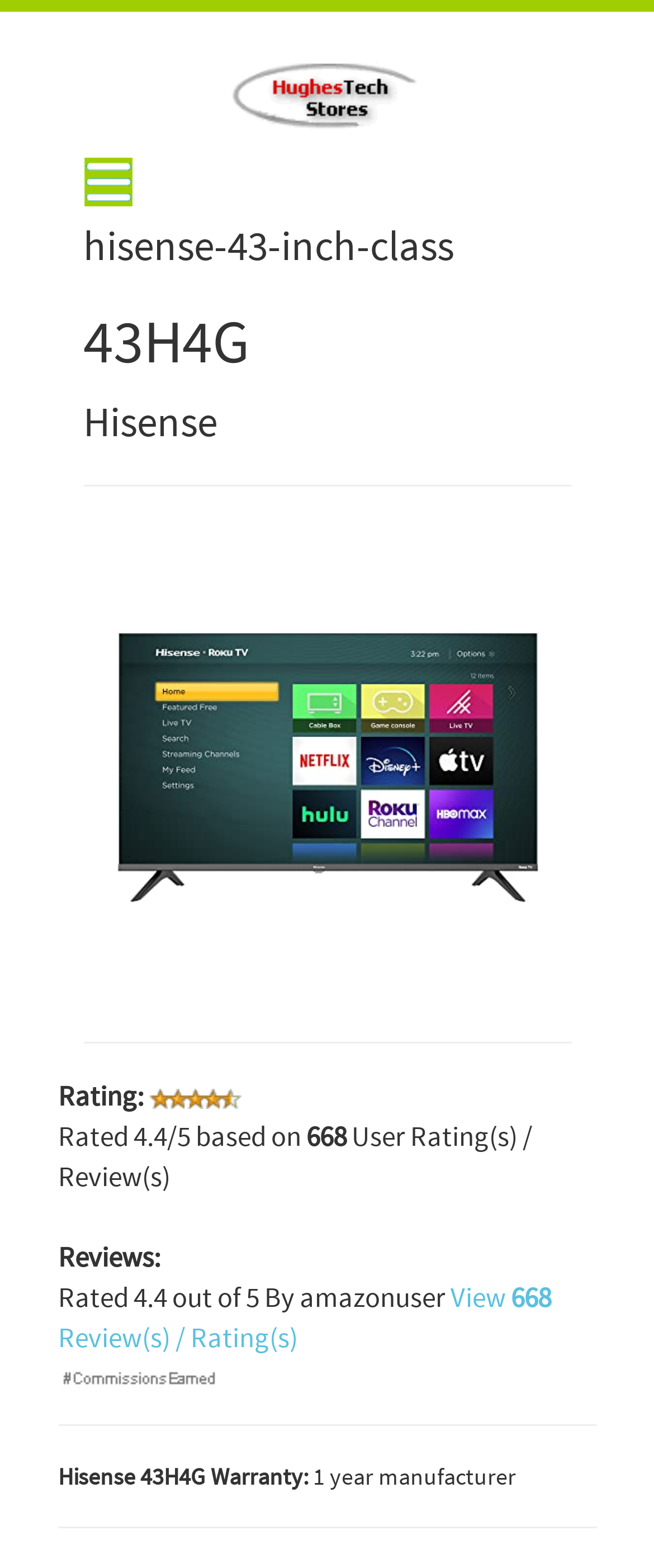What is the warranty period of the TV?
Please provide a full and detailed response to the question.

I can see the text 'Hisense 43H4G Warranty: 1 year manufacturer' on the webpage, which indicates that the warranty period of the TV is 1 year.